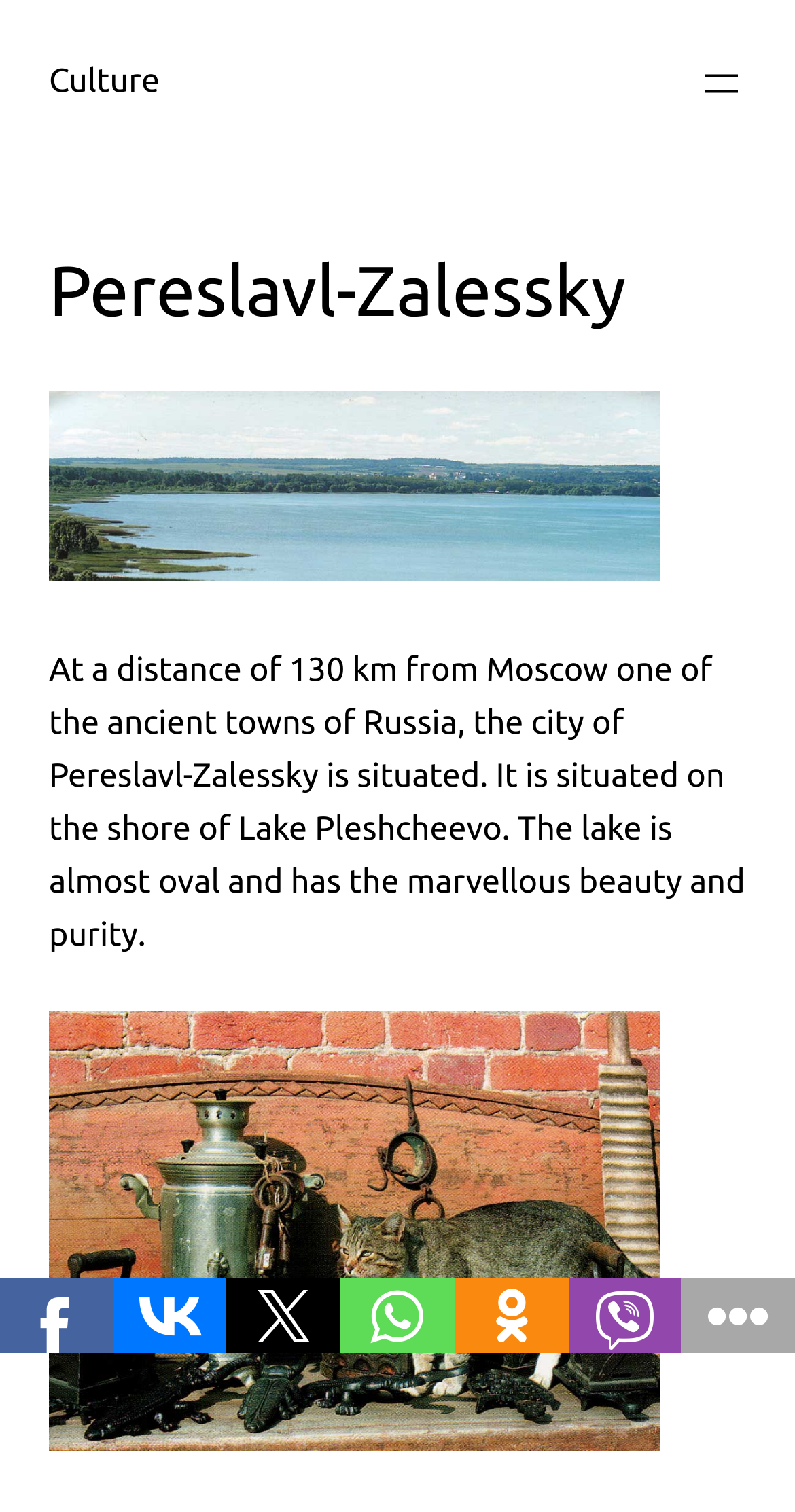What is the distance of Pereslavl-Zalessky from Moscow?
Examine the image closely and answer the question with as much detail as possible.

The distance of Pereslavl-Zalessky from Moscow is mentioned in the StaticText element which describes the city, stating that it is 'at a distance of 130 km from Moscow'.